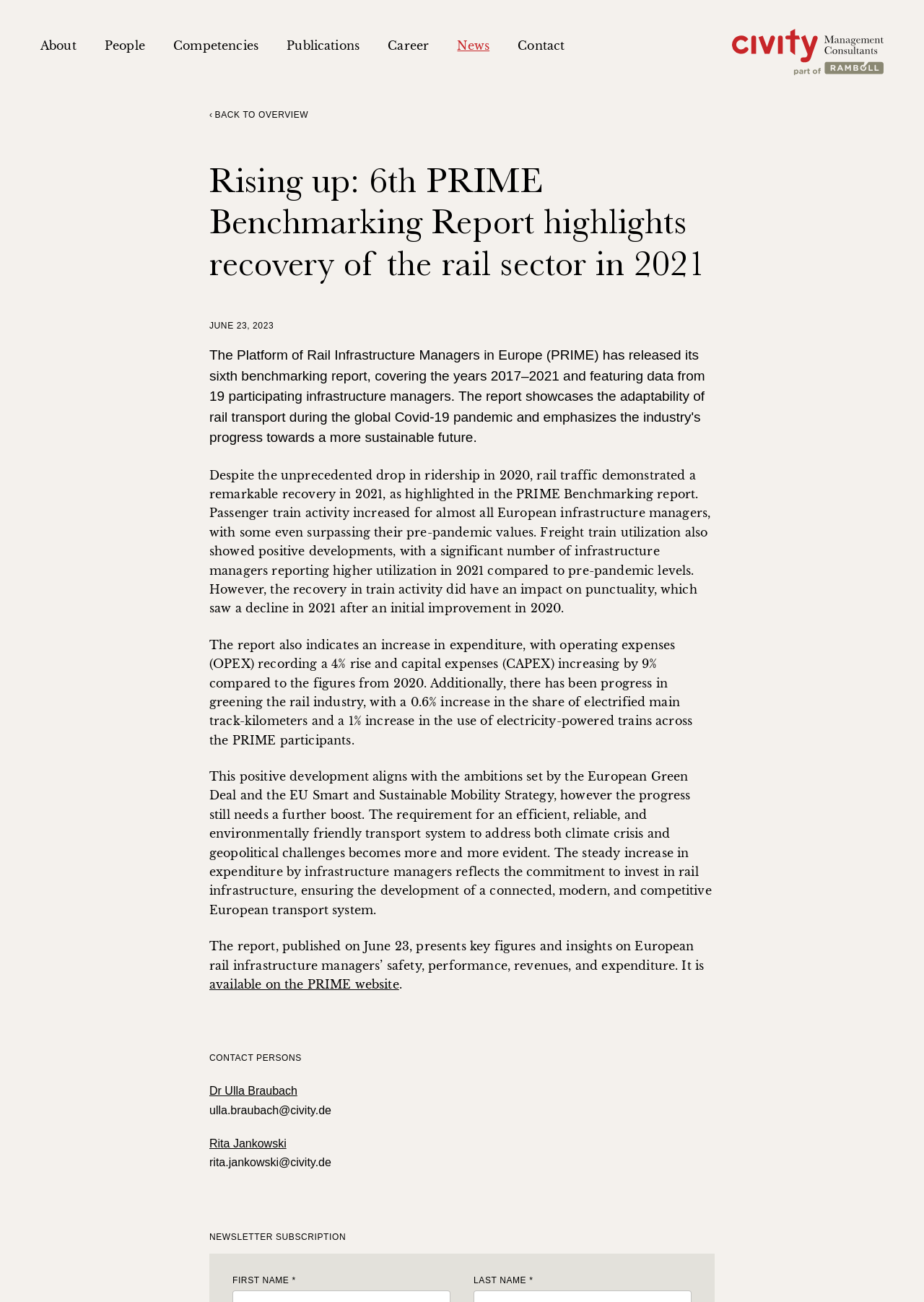Who is the contact person for the report?
Answer the question with a thorough and detailed explanation.

The contact person for the report is Dr Ulla Braubach, as mentioned in the section 'CONTACT PERSONS' with her email address 'ulla.braubach@civity.de'.